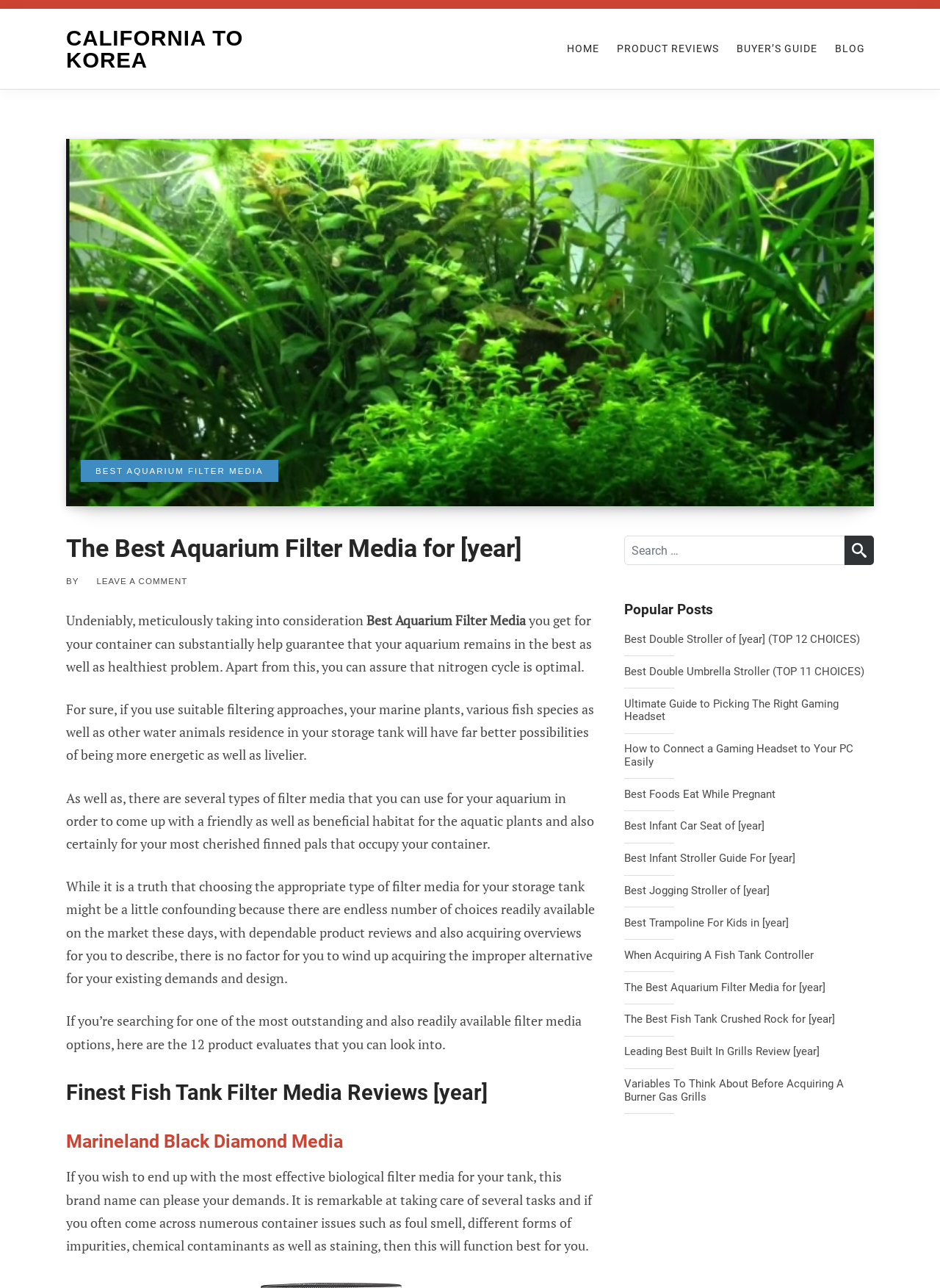Give a concise answer of one word or phrase to the question: 
What is the purpose of the search box on this webpage?

To search for products